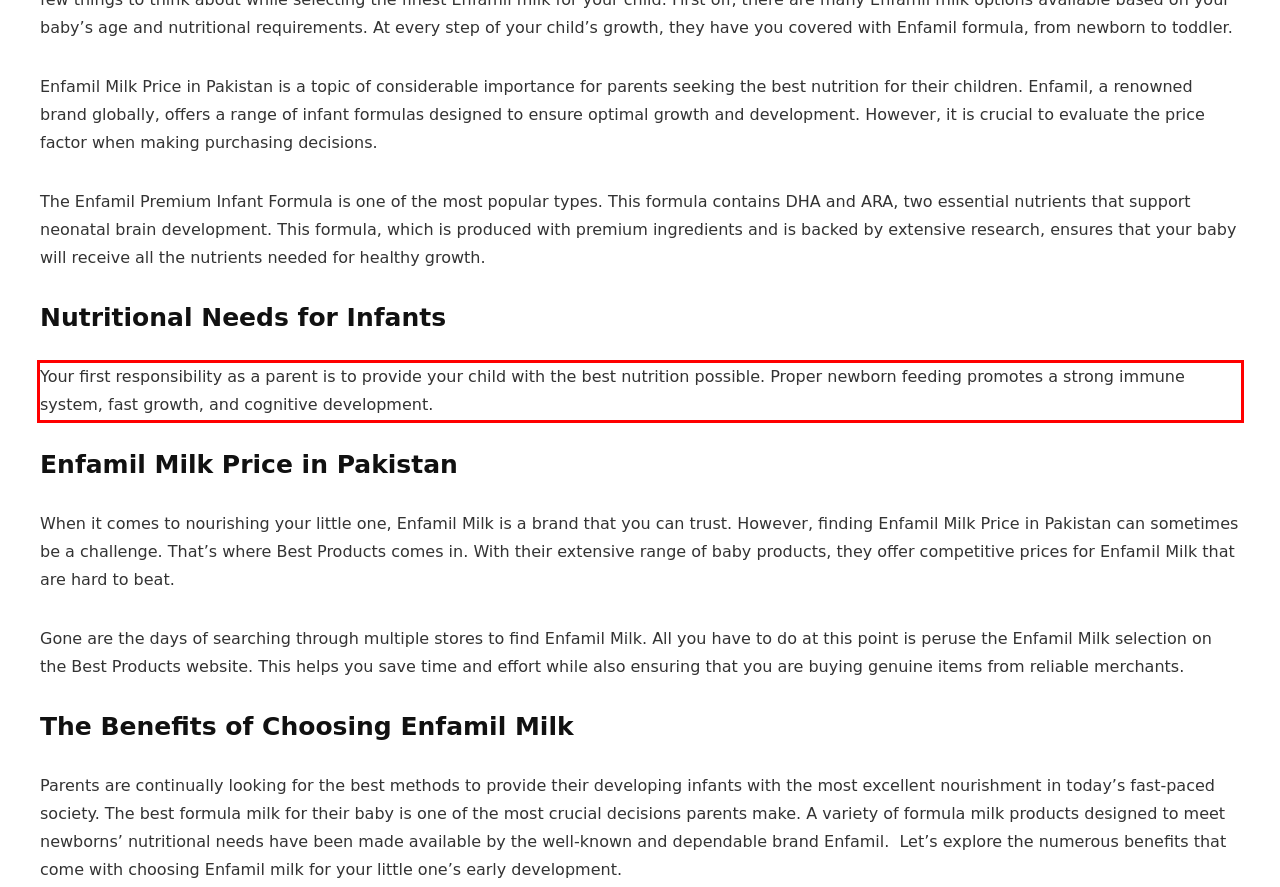You are provided with a screenshot of a webpage containing a red bounding box. Please extract the text enclosed by this red bounding box.

Your first responsibility as a parent is to provide your child with the best nutrition possible. Proper newborn feeding promotes a strong immune system, fast growth, and cognitive development.